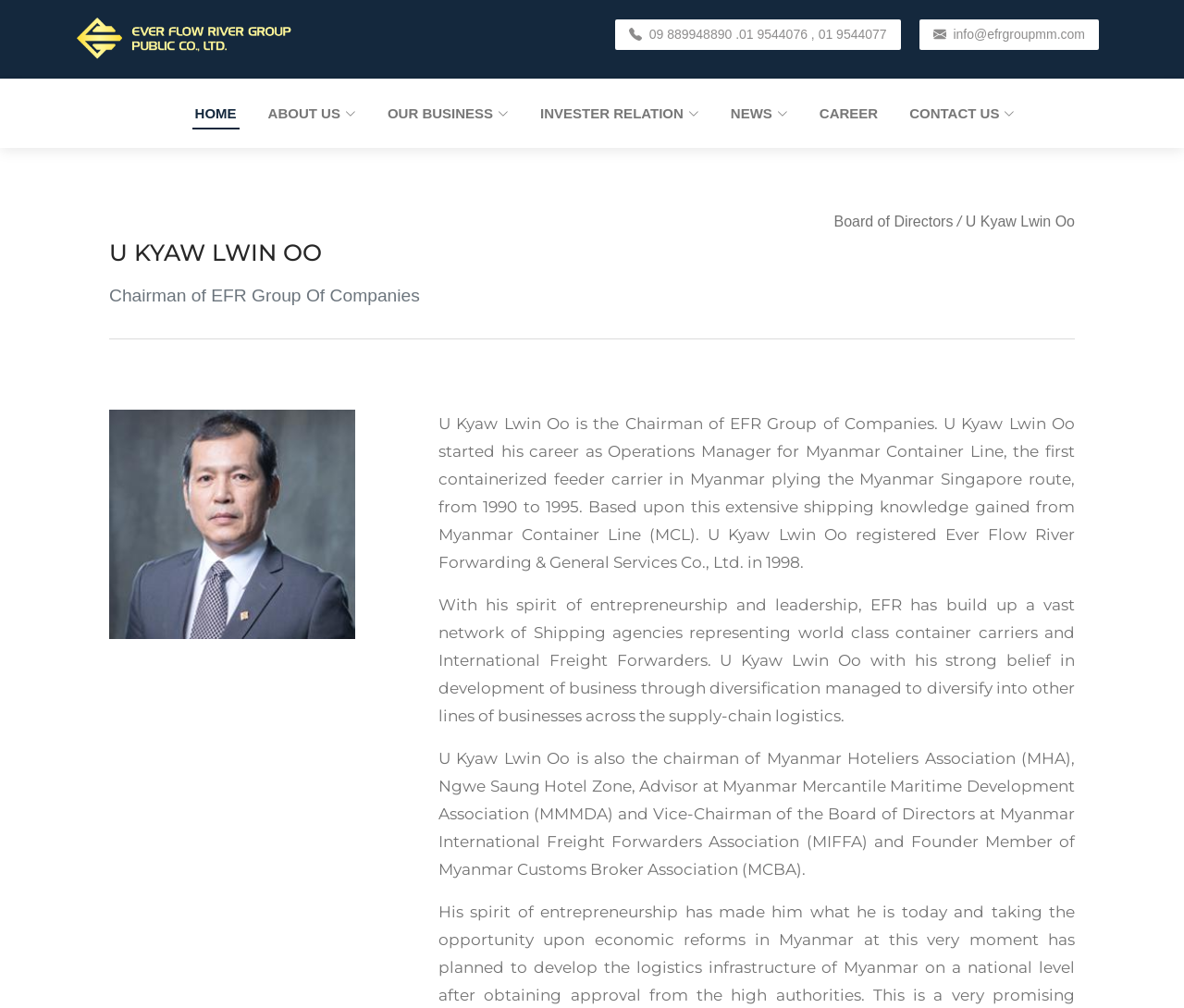Identify the bounding box coordinates of the clickable region to carry out the given instruction: "Contact the company via email".

[0.776, 0.019, 0.928, 0.05]